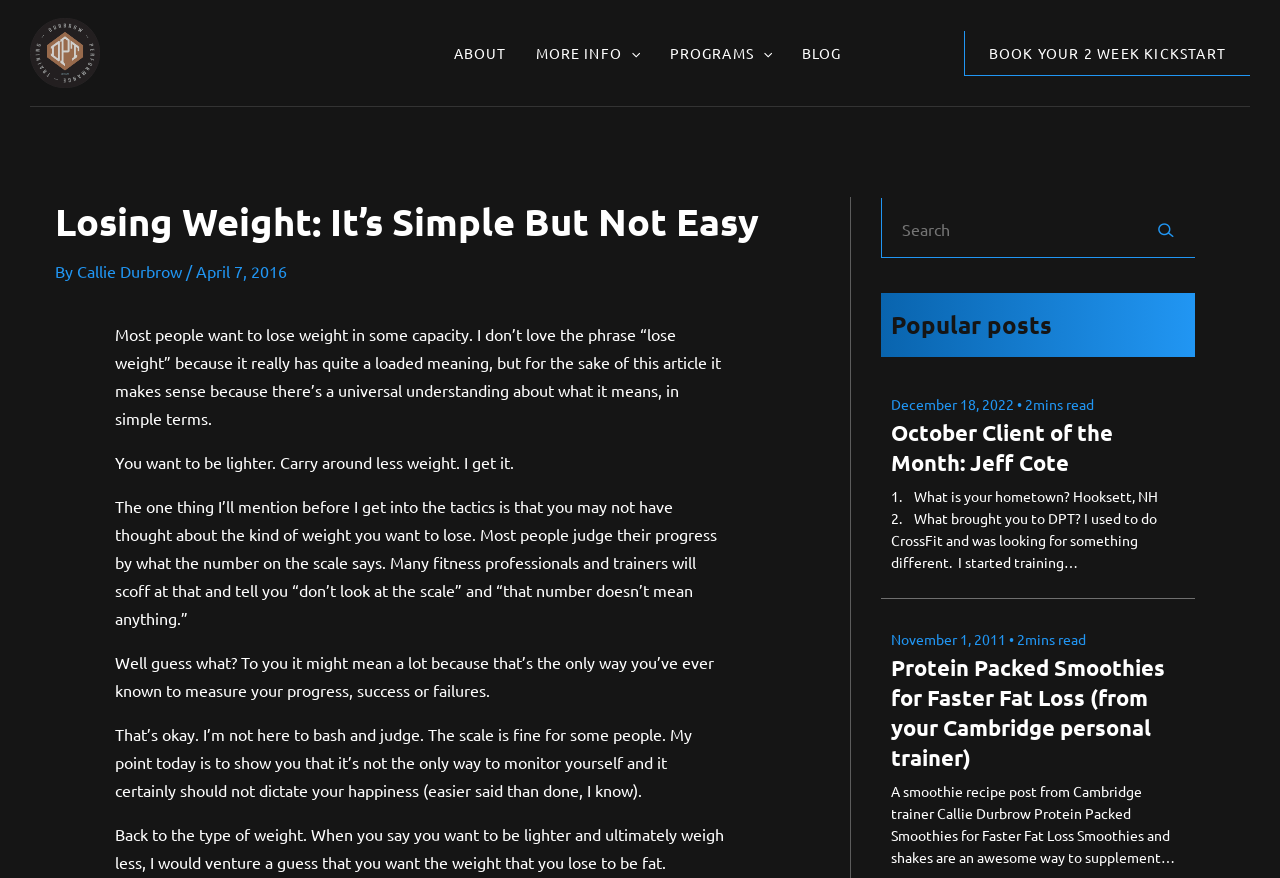Highlight the bounding box coordinates of the element that should be clicked to carry out the following instruction: "Click the 'BOOK YOUR 2 WEEK KICKSTART' link". The coordinates must be given as four float numbers ranging from 0 to 1, i.e., [left, top, right, bottom].

[0.753, 0.035, 0.977, 0.086]